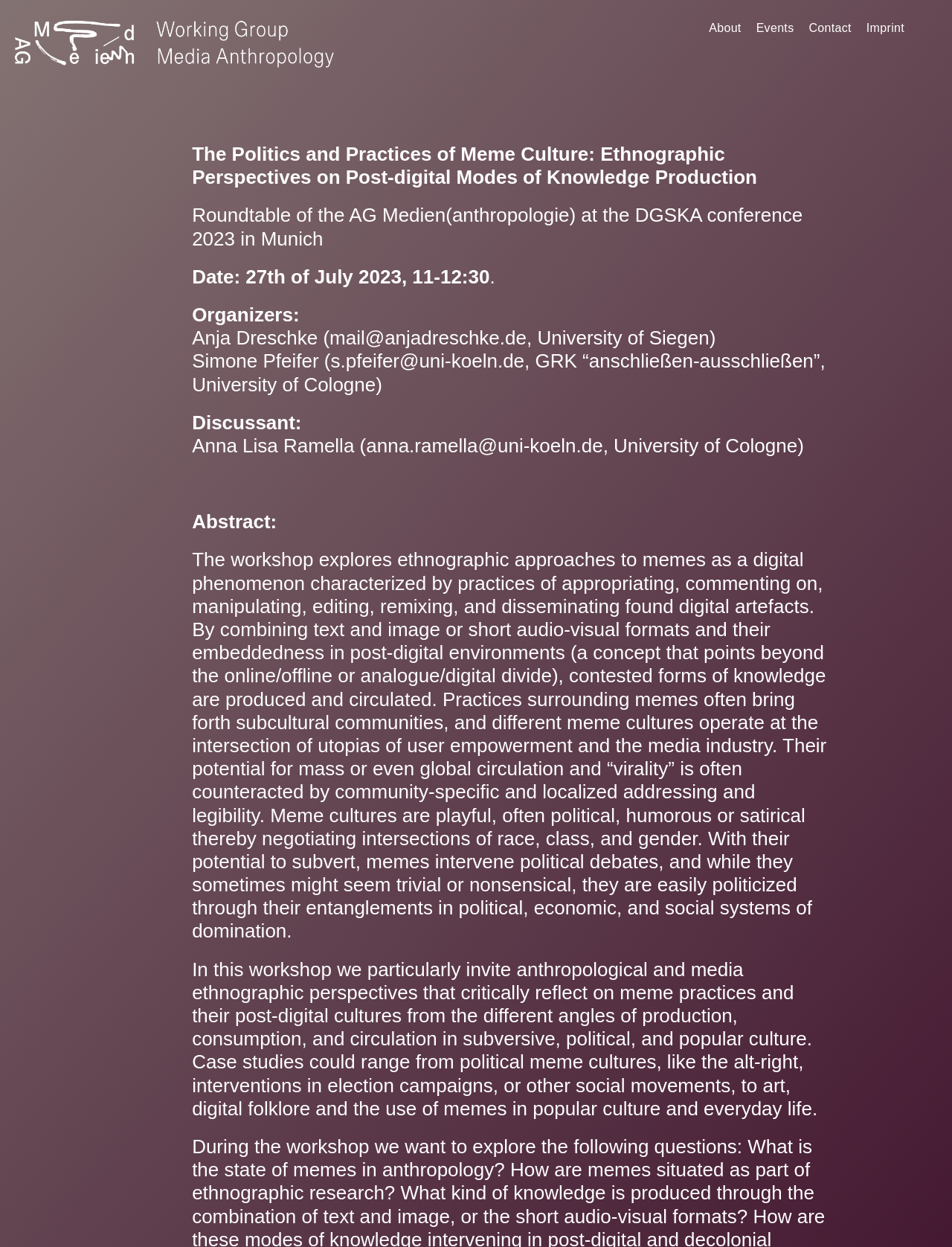Locate the bounding box coordinates of the area where you should click to accomplish the instruction: "Click on the 'About' link".

[0.745, 0.017, 0.779, 0.027]